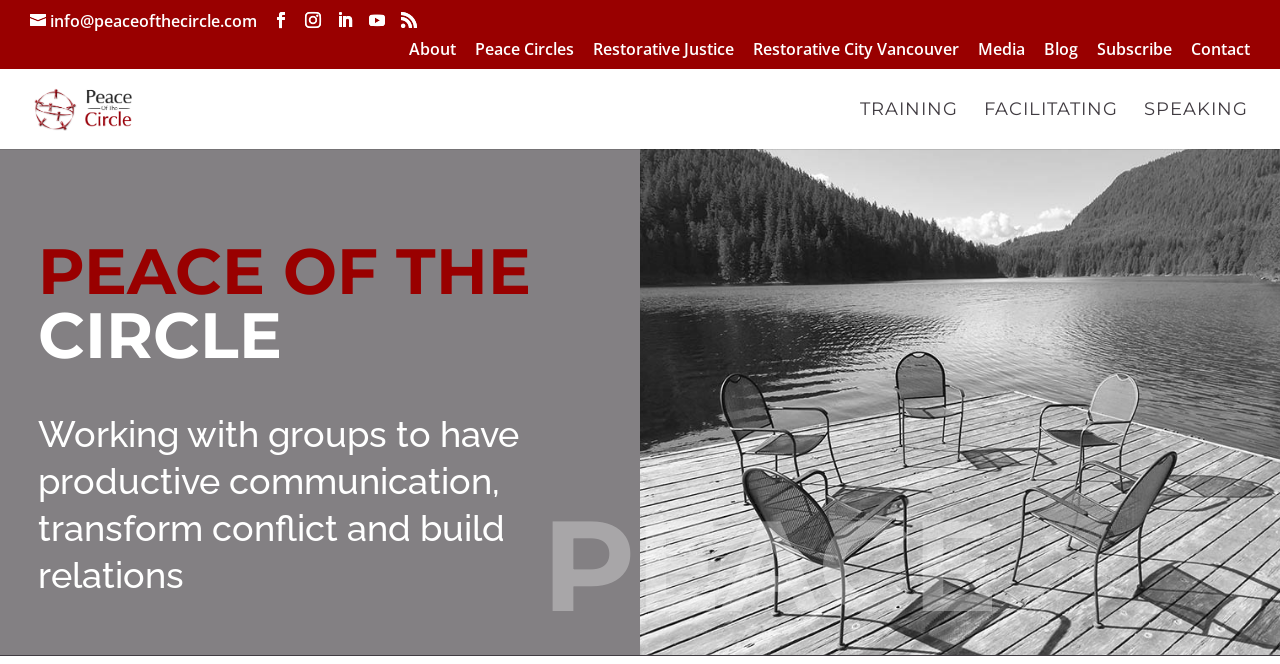Determine the bounding box coordinates for the HTML element mentioned in the following description: "Restorative City Vancouver". The coordinates should be a list of four floats ranging from 0 to 1, represented as [left, top, right, bottom].

[0.588, 0.062, 0.749, 0.104]